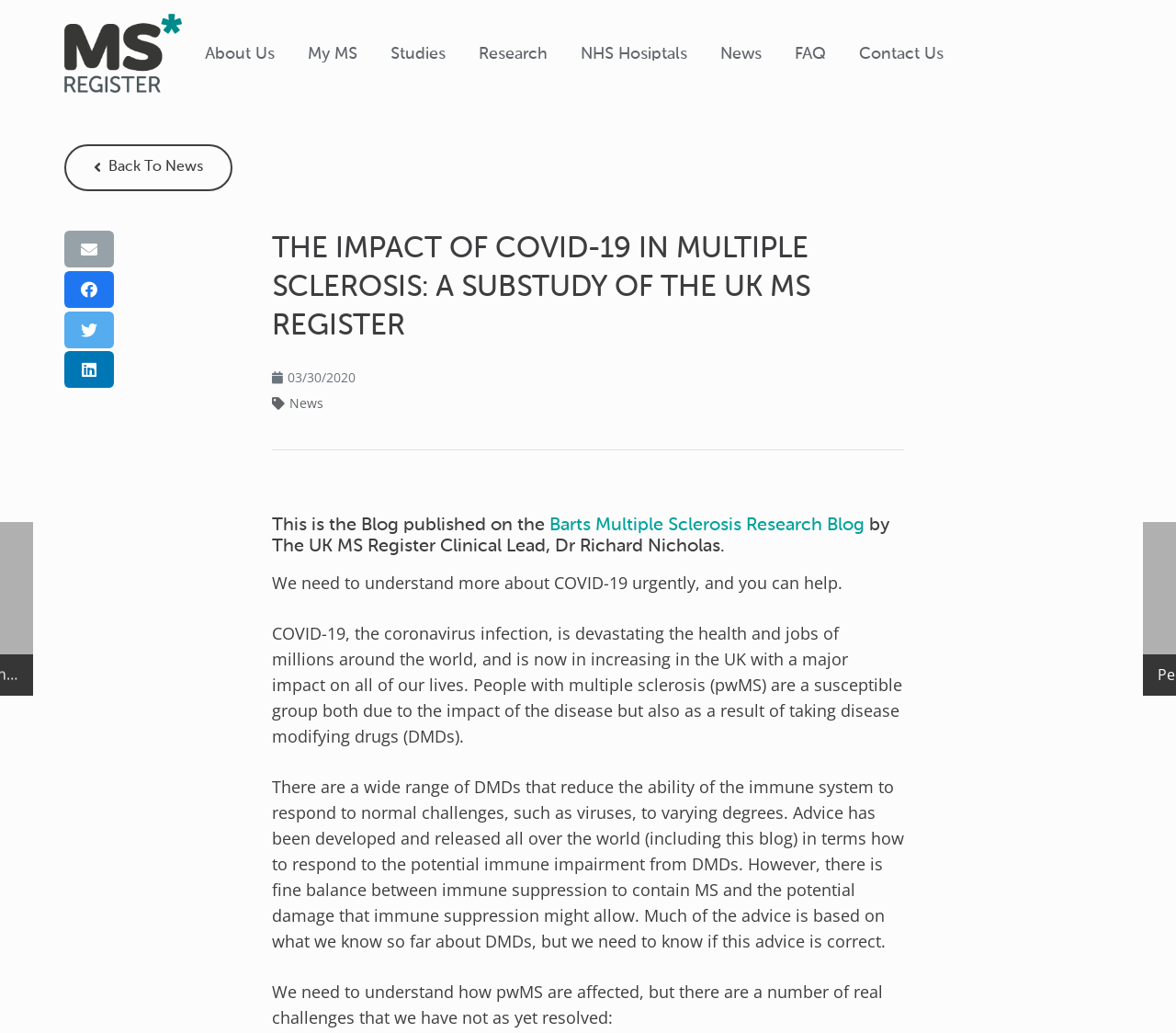What is the susceptible group mentioned in the article?
Answer the question using a single word or phrase, according to the image.

People with multiple sclerosis